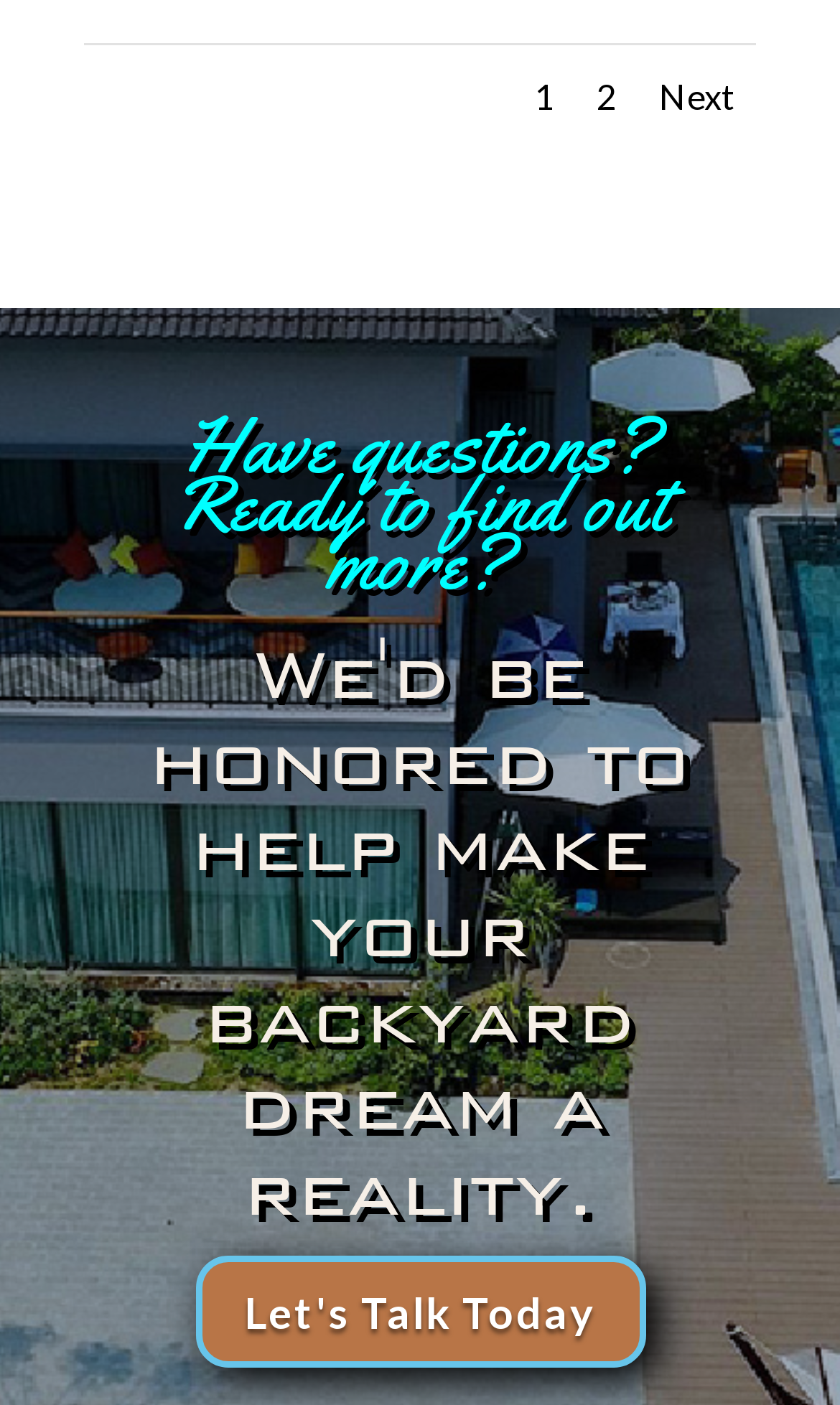Using the webpage screenshot and the element description Next, determine the bounding box coordinates. Specify the coordinates in the format (top-left x, top-left y, bottom-right x, bottom-right y) with values ranging from 0 to 1.

[0.785, 0.053, 0.874, 0.082]